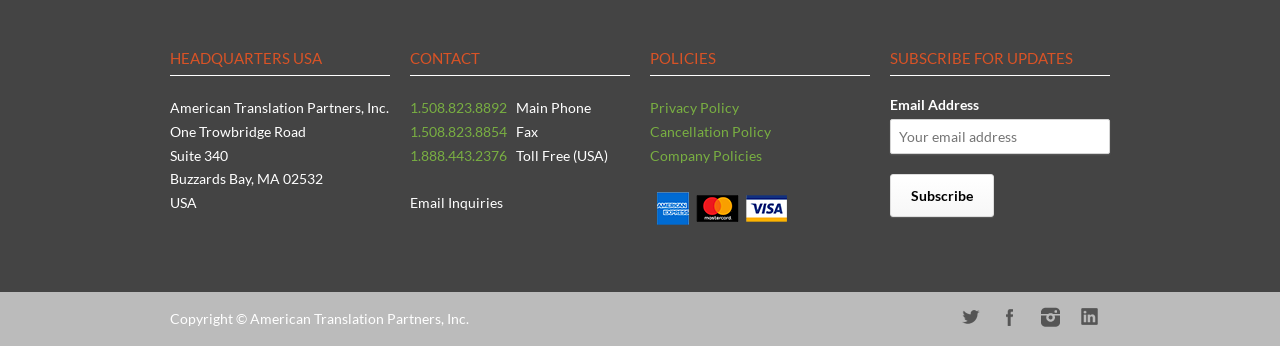Could you determine the bounding box coordinates of the clickable element to complete the instruction: "Read the book review of Intertwingled"? Provide the coordinates as four float numbers between 0 and 1, i.e., [left, top, right, bottom].

None